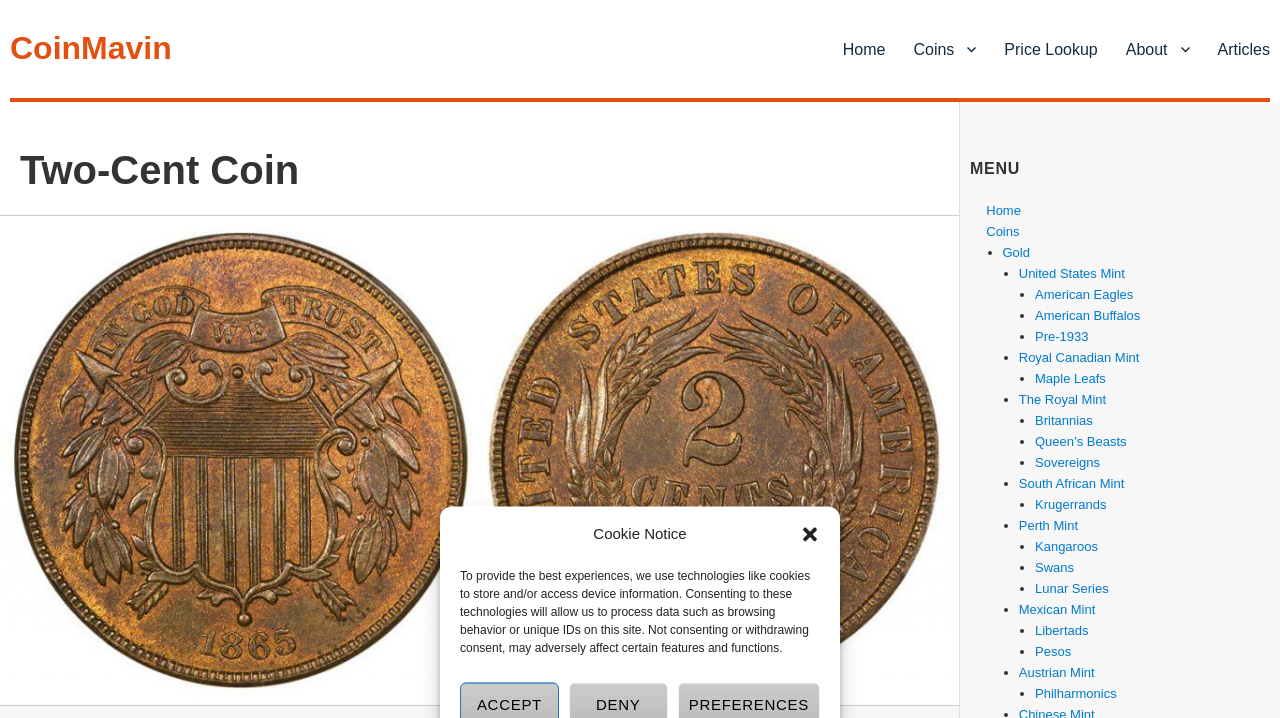Is there a link to 'American Eagles'?
Look at the image and answer the question using a single word or phrase.

Yes